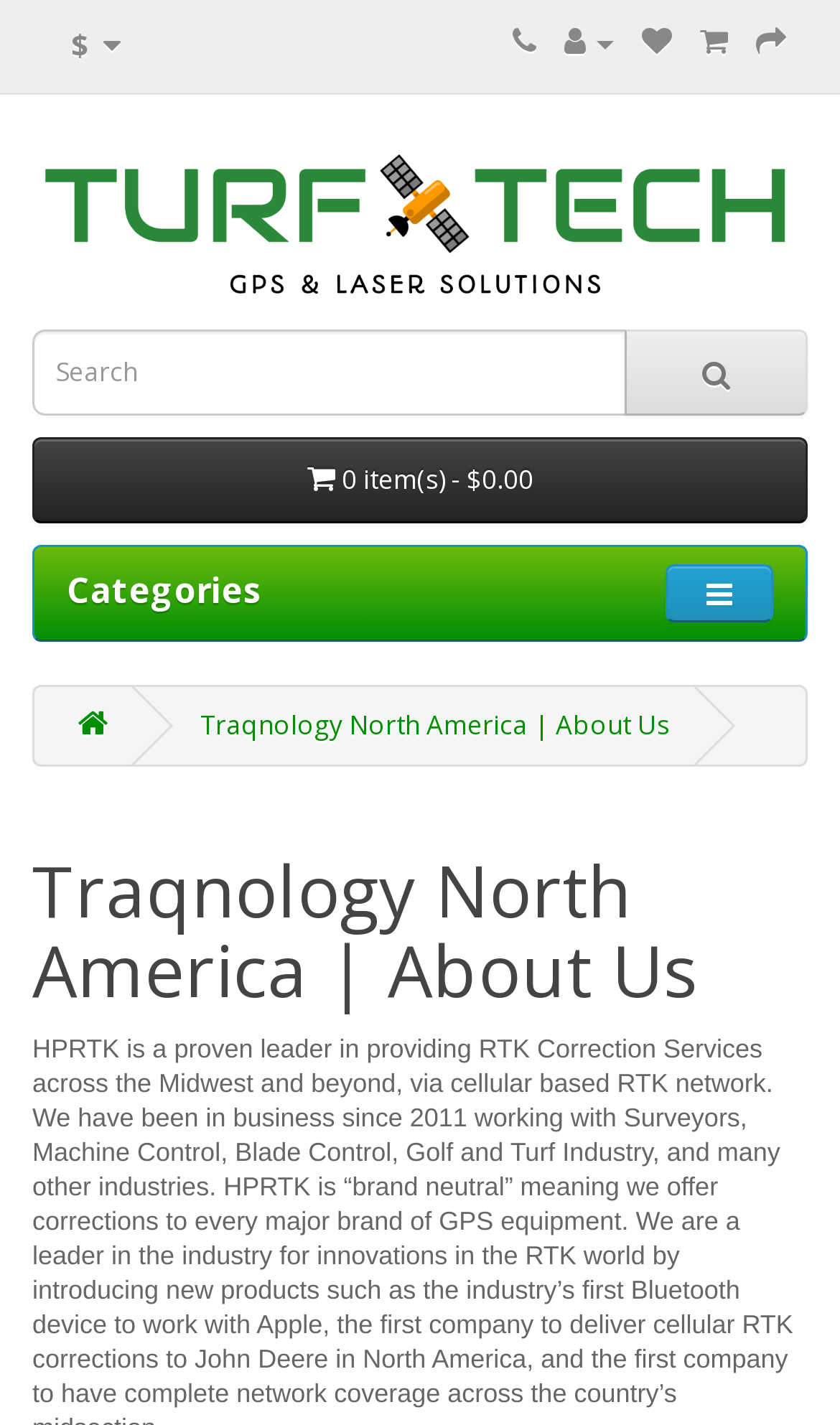Please pinpoint the bounding box coordinates for the region I should click to adhere to this instruction: "Check shopping cart".

[0.038, 0.307, 0.962, 0.367]